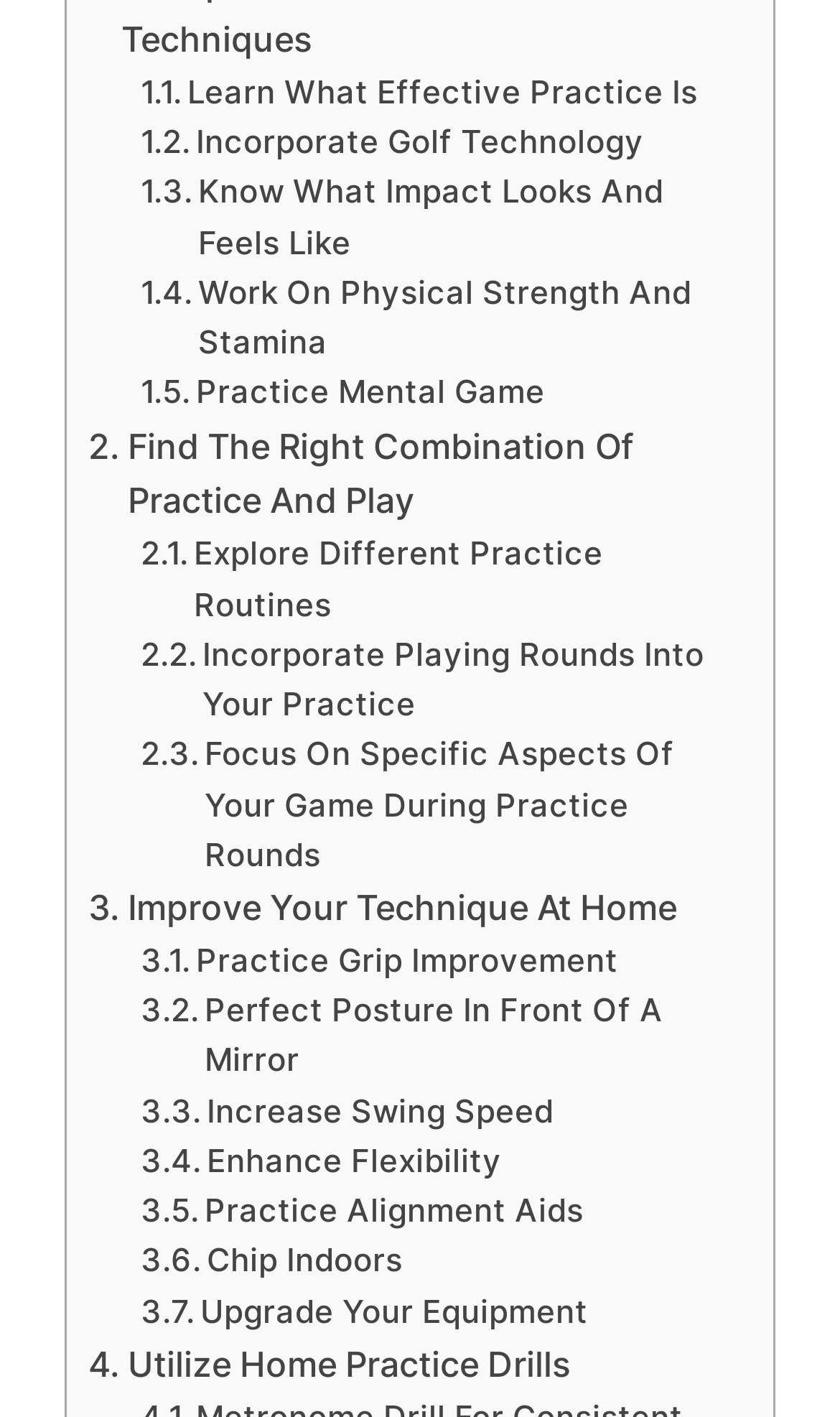What is the last practice tip mentioned?
Give a single word or phrase answer based on the content of the image.

Utilize Home Practice Drills